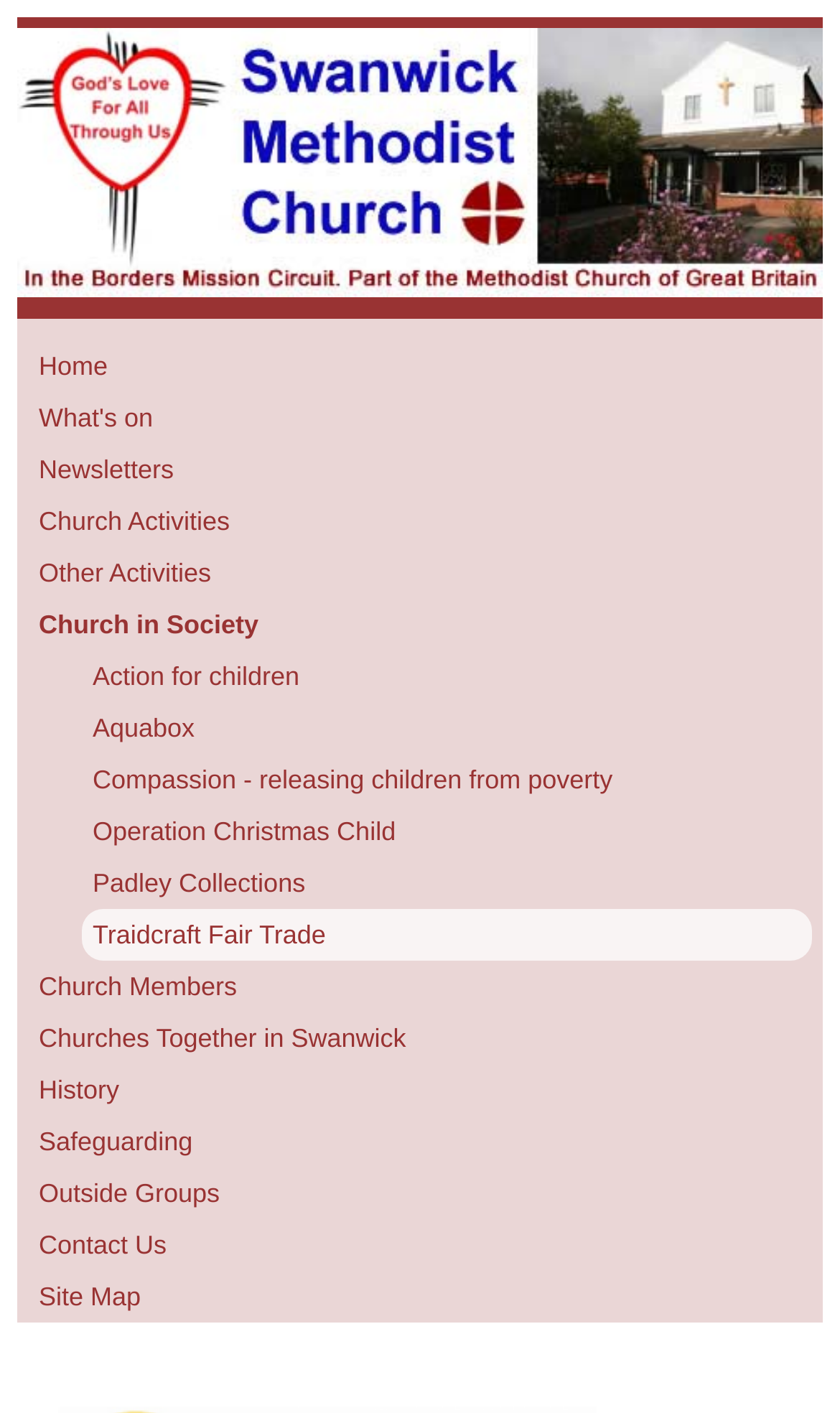What is the main theme of the 'Church in Society' section?
Using the image, provide a concise answer in one word or a short phrase.

Fair Trade